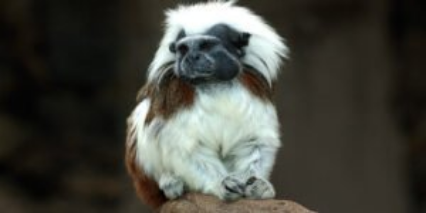What is unique about the primate's appearance?
Provide a thorough and detailed answer to the question.

The primate has a distinct fluffy white mane and soft brown body, which makes its appearance unique and fascinating.